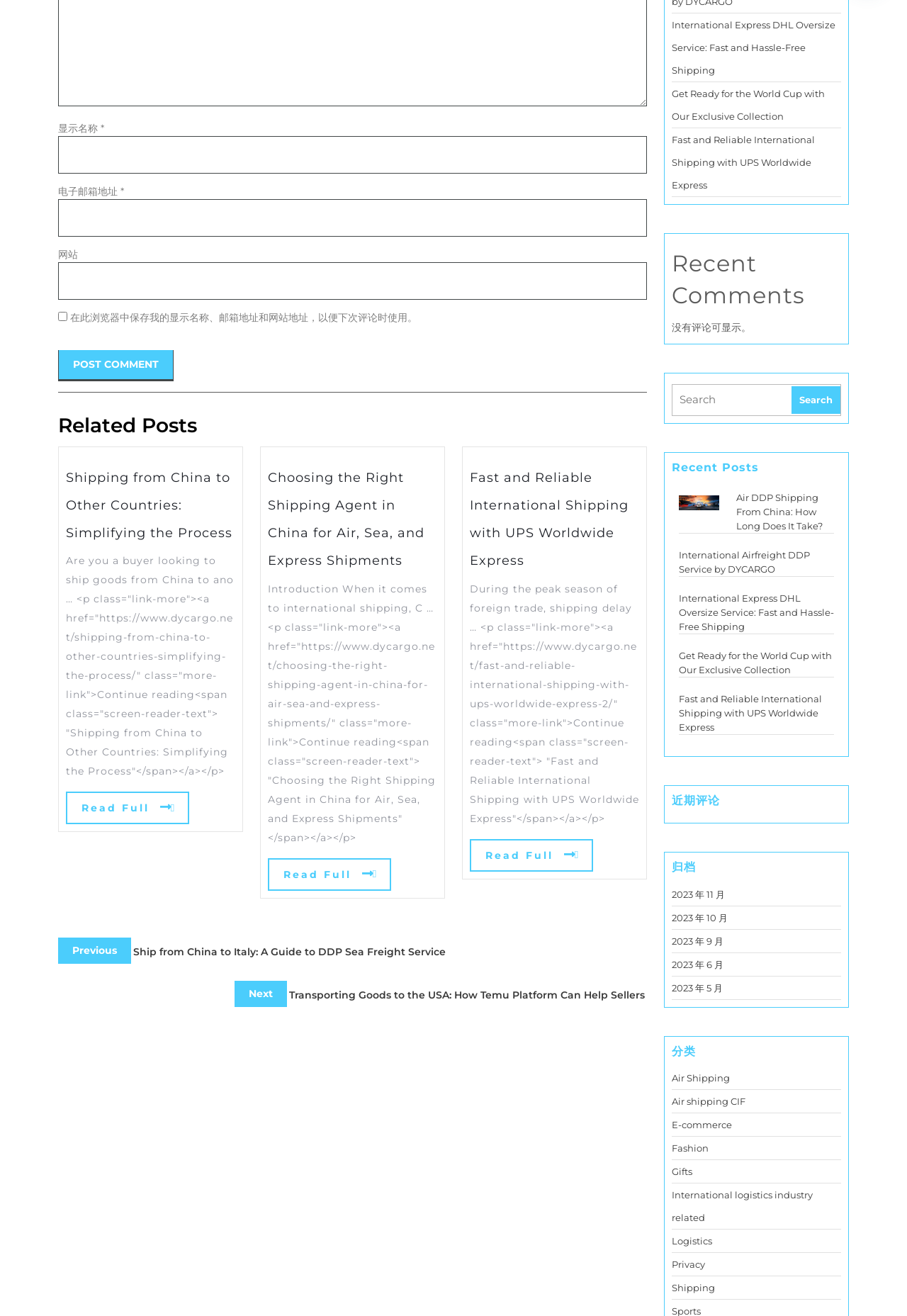Please find the bounding box for the following UI element description. Provide the coordinates in (top-left x, top-left y, bottom-right x, bottom-right y) format, with values between 0 and 1: Gifts

[0.741, 0.886, 0.763, 0.894]